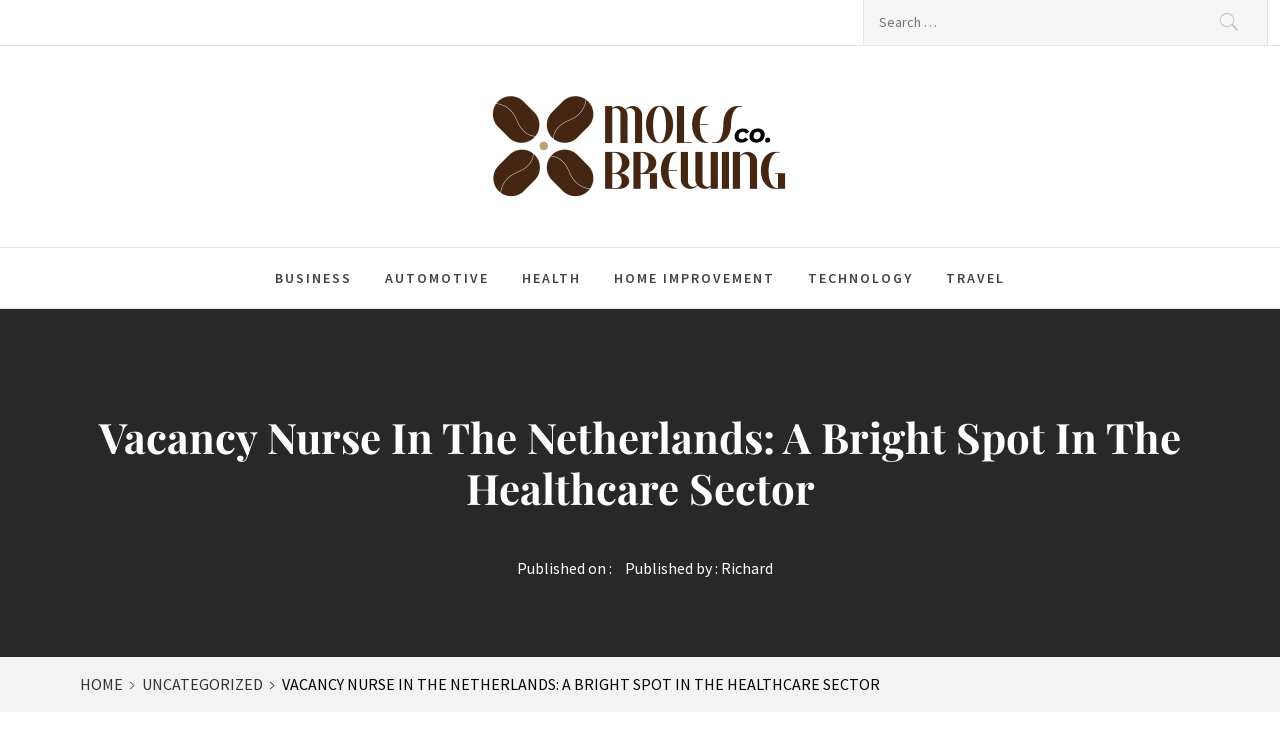Extract the main heading from the webpage content.

Vacancy Nurse In The Netherlands: A Bright Spot In The Healthcare Sector